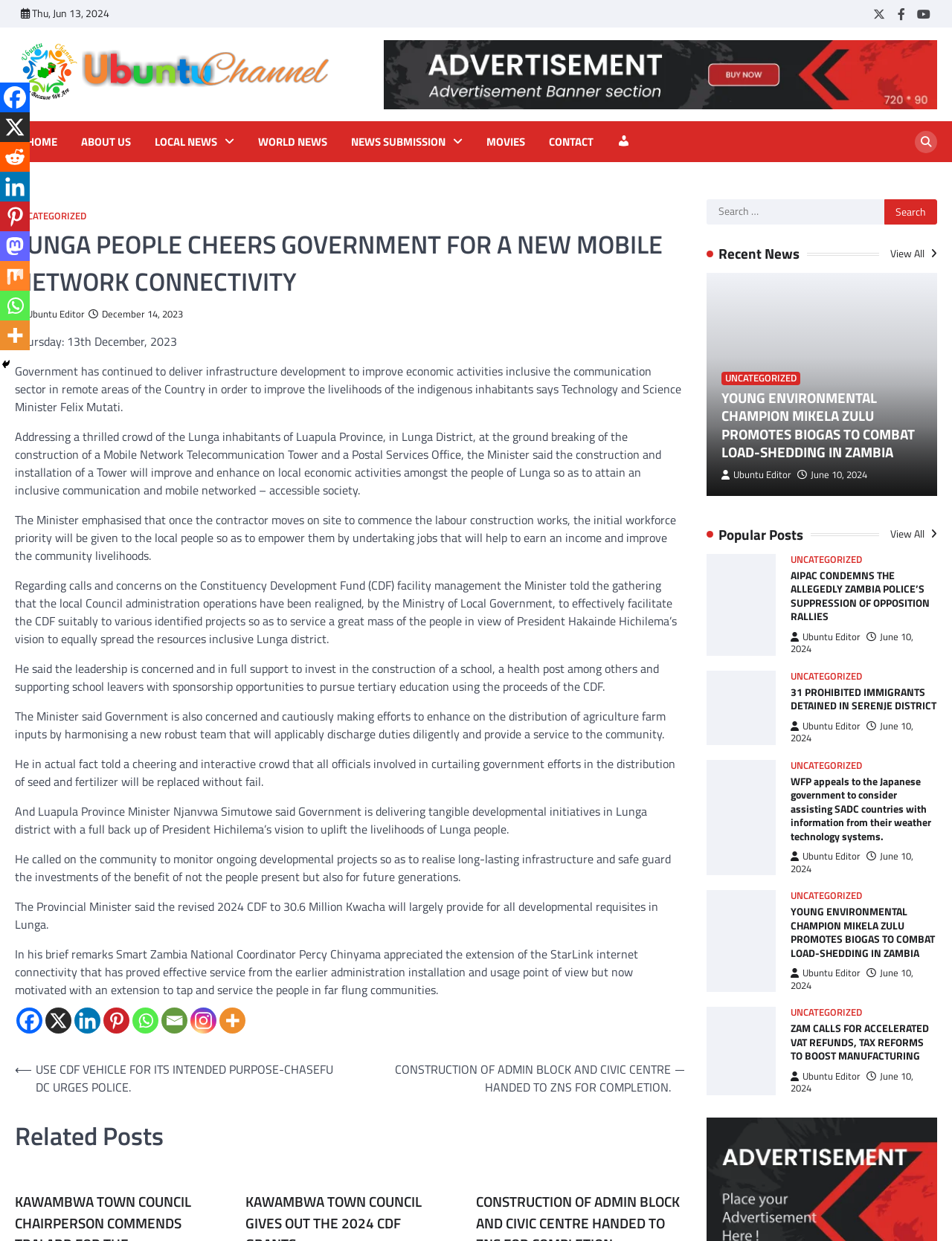Answer the question briefly using a single word or phrase: 
What is the date mentioned in the article?

Thursday: 13th December, 2023